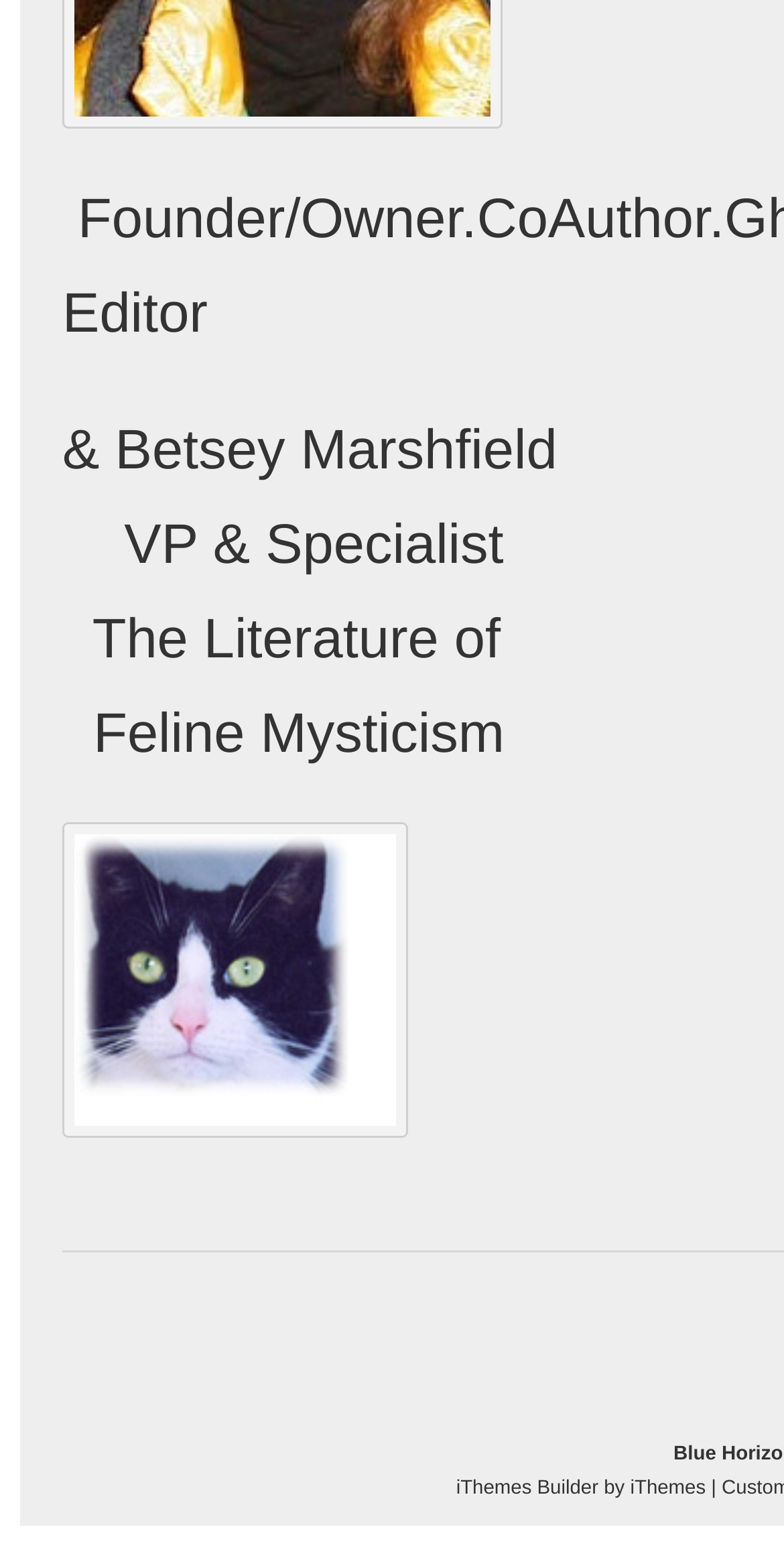What is the name of the builder of the website?
Please use the image to provide an in-depth answer to the question.

The name 'iThemes' is mentioned at the bottom of the webpage, along with the text 'iThemes Builder', which suggests that iThemes is the builder or the platform used to create the website.